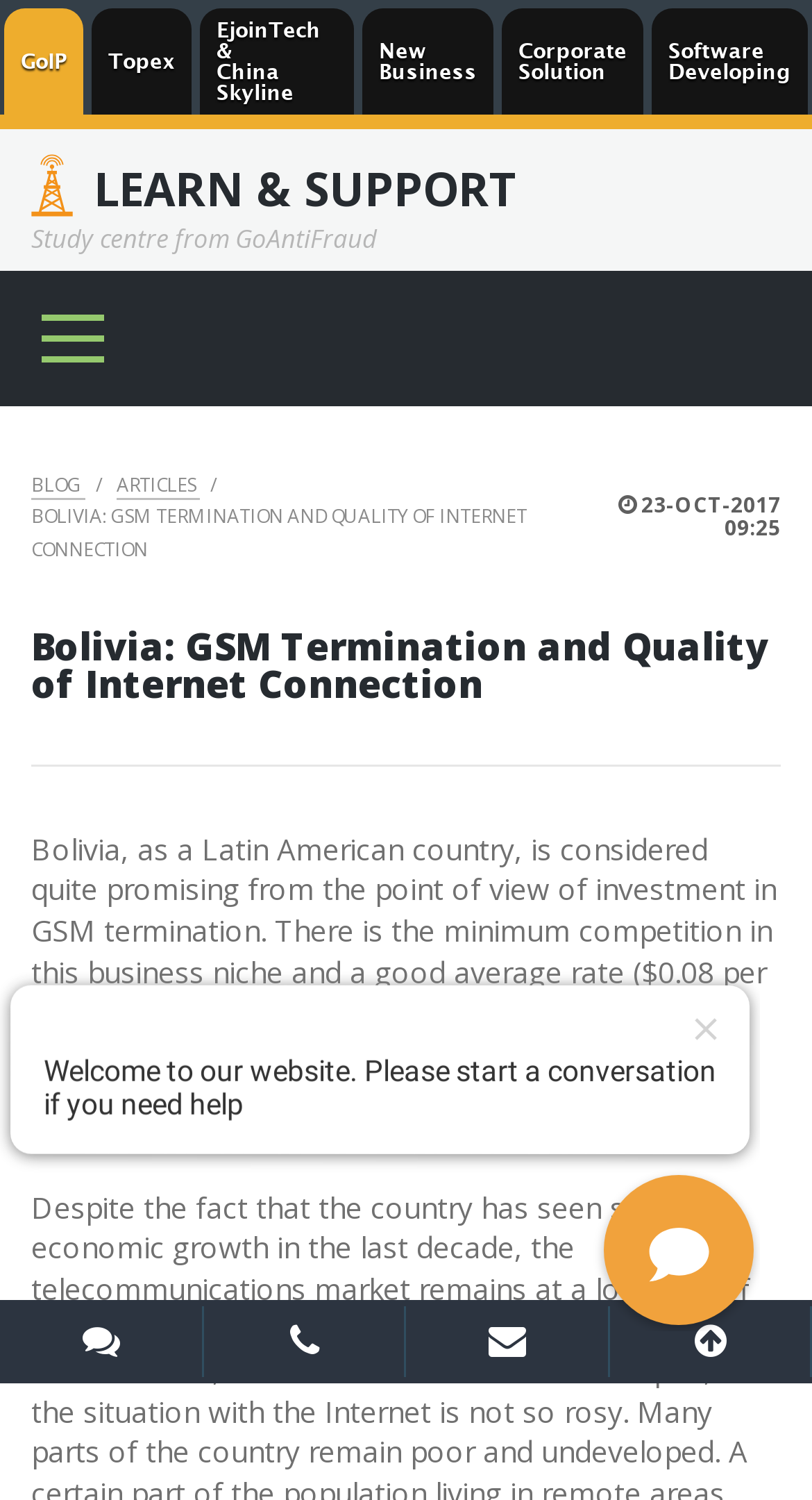Pinpoint the bounding box coordinates of the area that should be clicked to complete the following instruction: "Click on GoIP link". The coordinates must be given as four float numbers between 0 and 1, i.e., [left, top, right, bottom].

[0.005, 0.006, 0.103, 0.076]